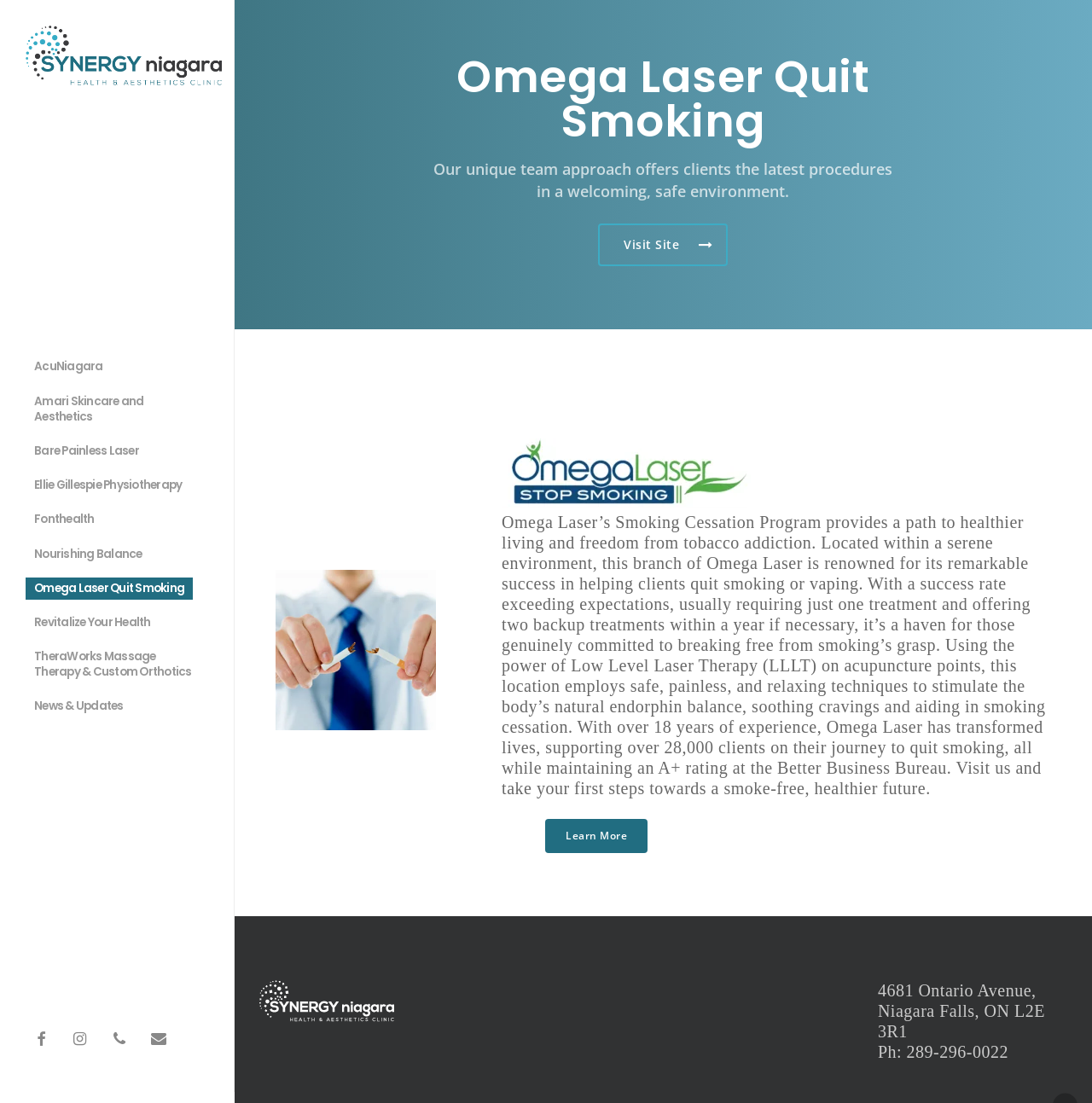Determine the bounding box coordinates of the clickable area required to perform the following instruction: "Follow Omega Laser Quit Smoking on Facebook". The coordinates should be represented as four float numbers between 0 and 1: [left, top, right, bottom].

[0.023, 0.93, 0.059, 0.951]